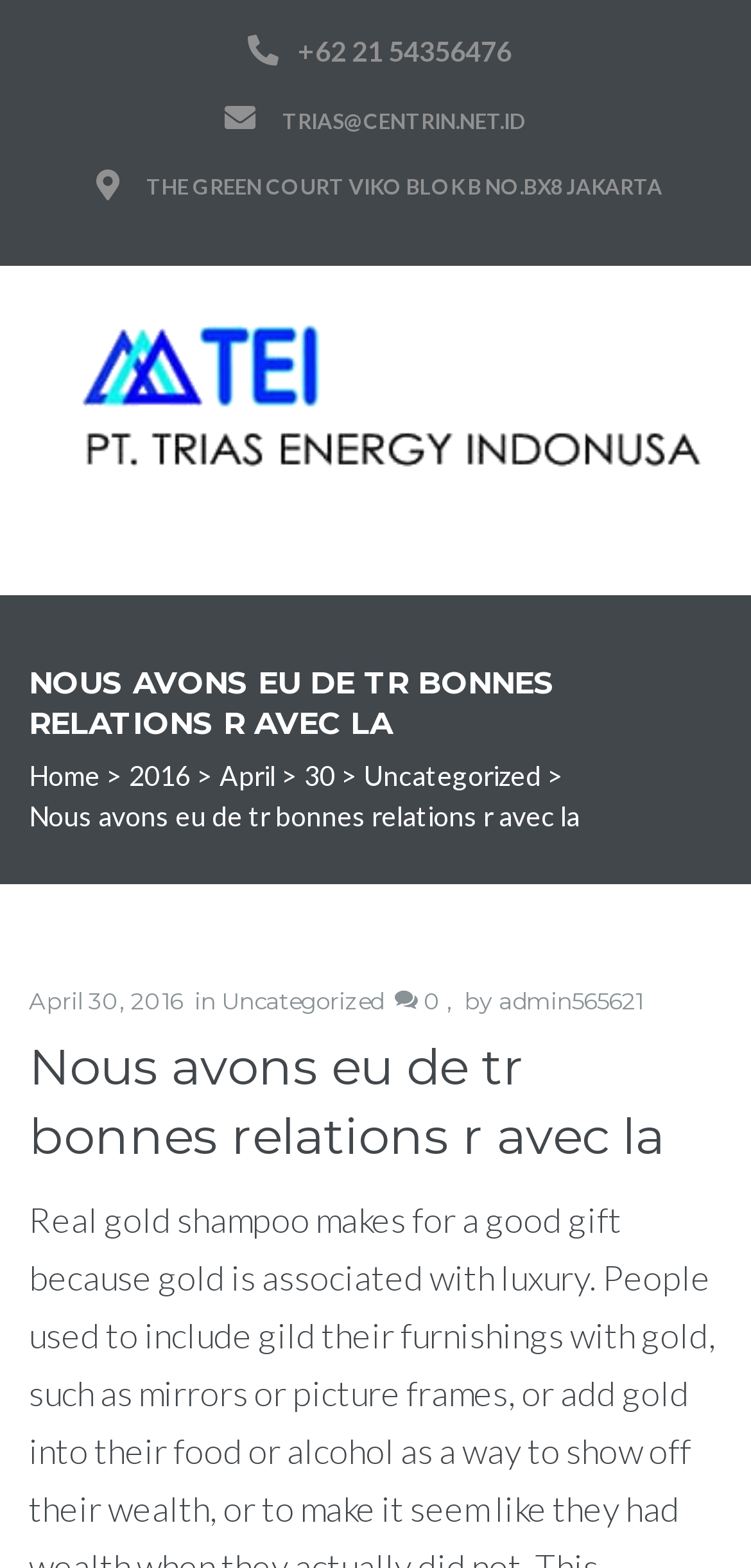Can you determine the bounding box coordinates of the area that needs to be clicked to fulfill the following instruction: "Click on Coronavirus"?

None